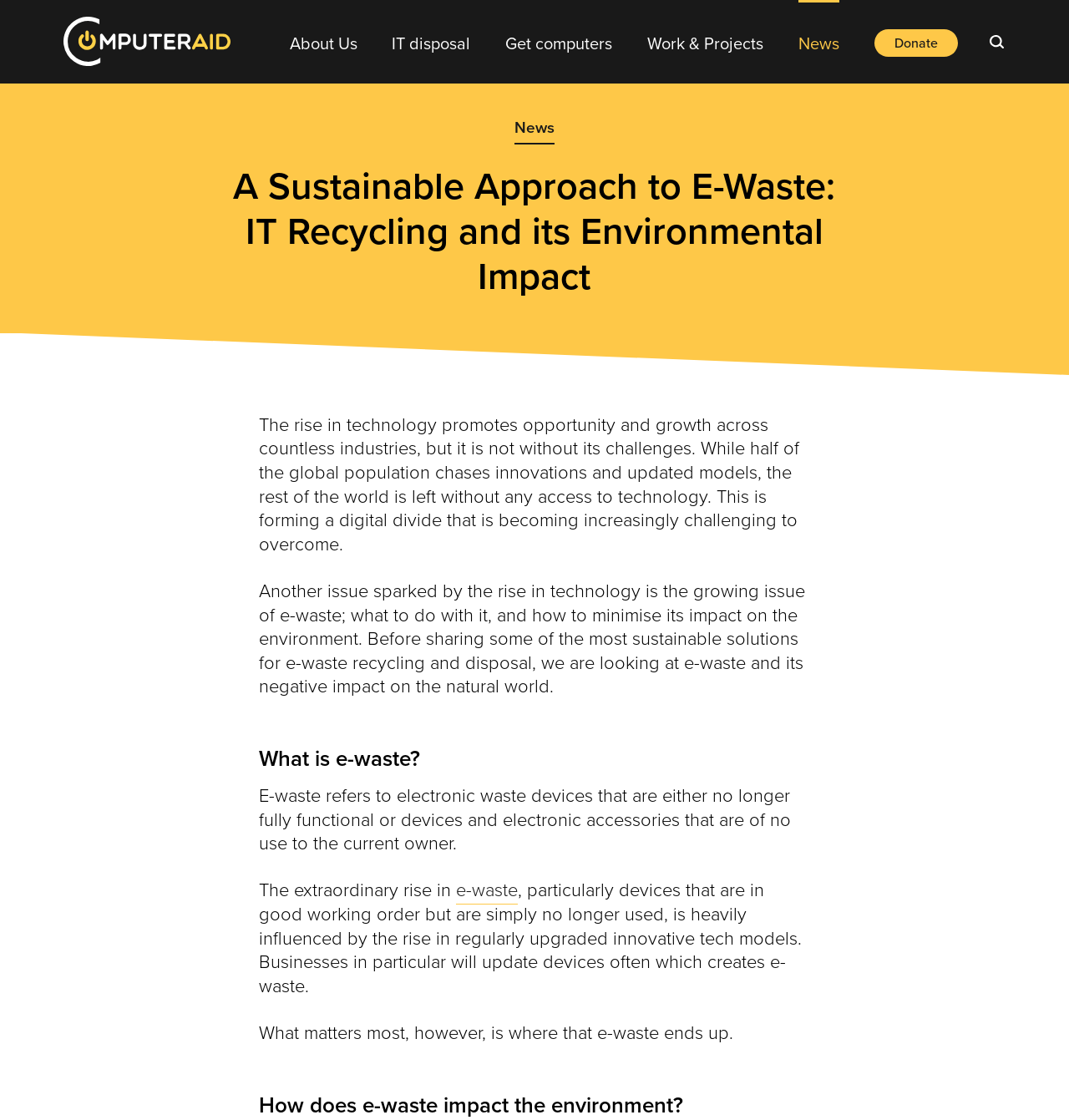Identify the bounding box for the described UI element. Provide the coordinates in (top-left x, top-left y, bottom-right x, bottom-right y) format with values ranging from 0 to 1: title="Home"

[0.059, 0.015, 0.215, 0.06]